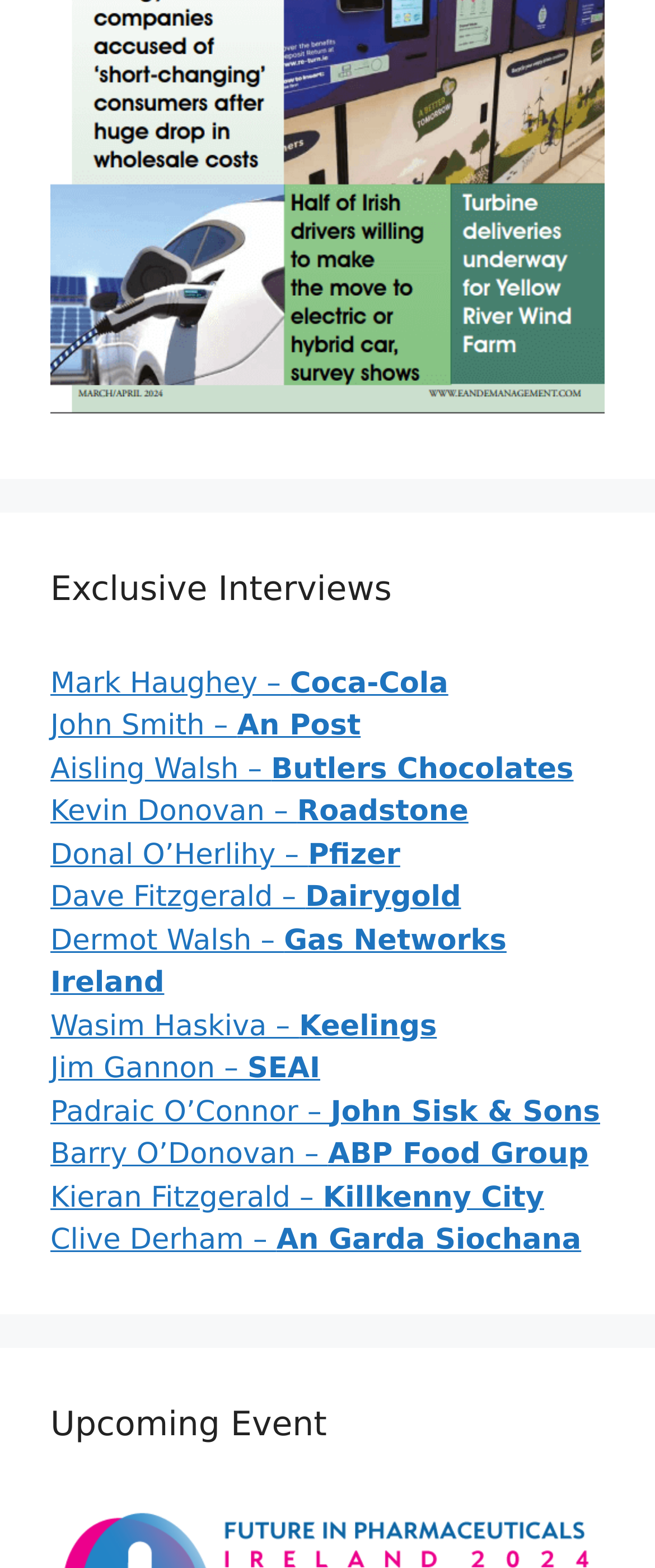Are the interviews sorted alphabetically?
Examine the image and give a concise answer in one word or a short phrase.

No